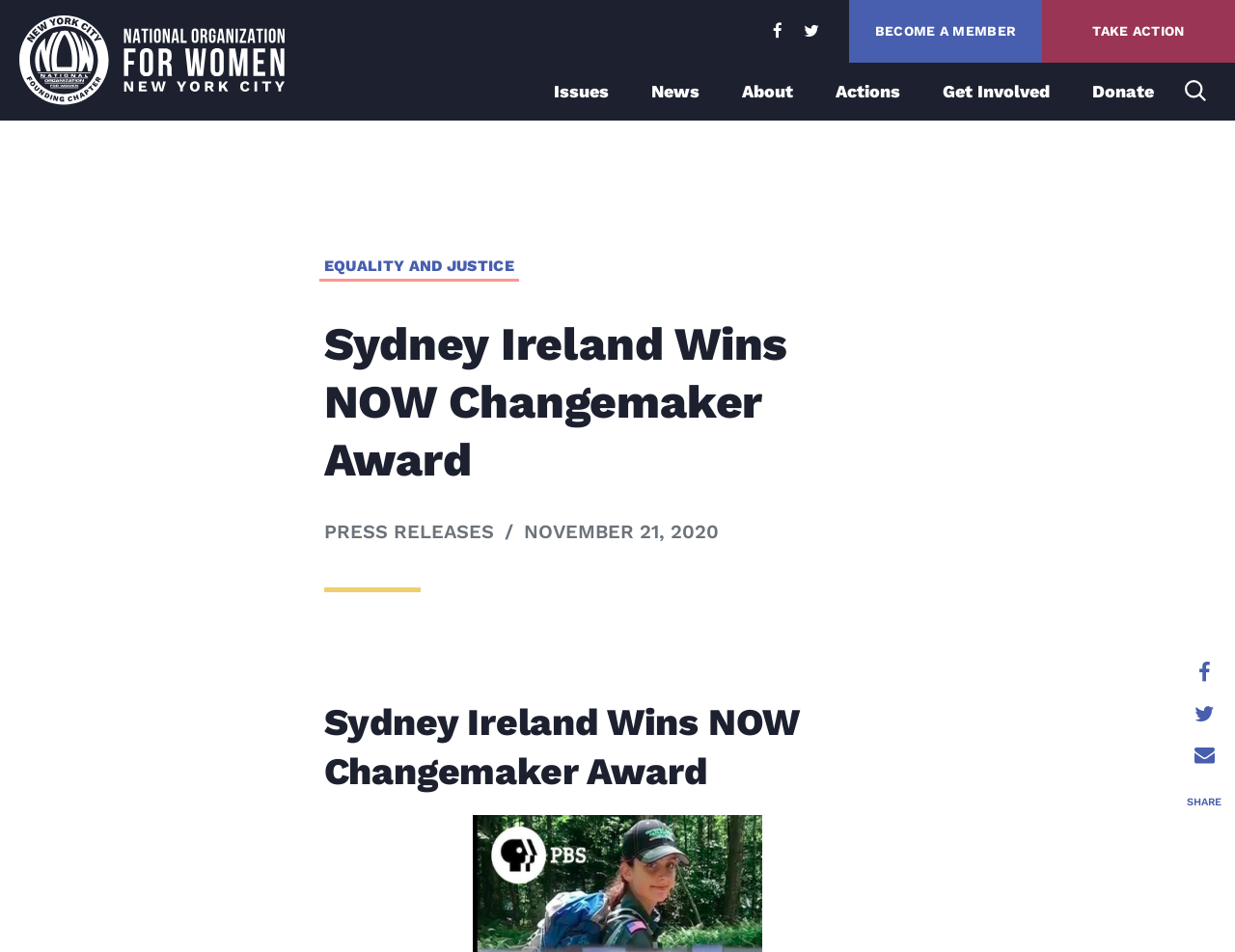Locate the UI element described as follows: "Become A Member". Return the bounding box coordinates as four float numbers between 0 and 1 in the order [left, top, right, bottom].

[0.688, 0.0, 0.844, 0.066]